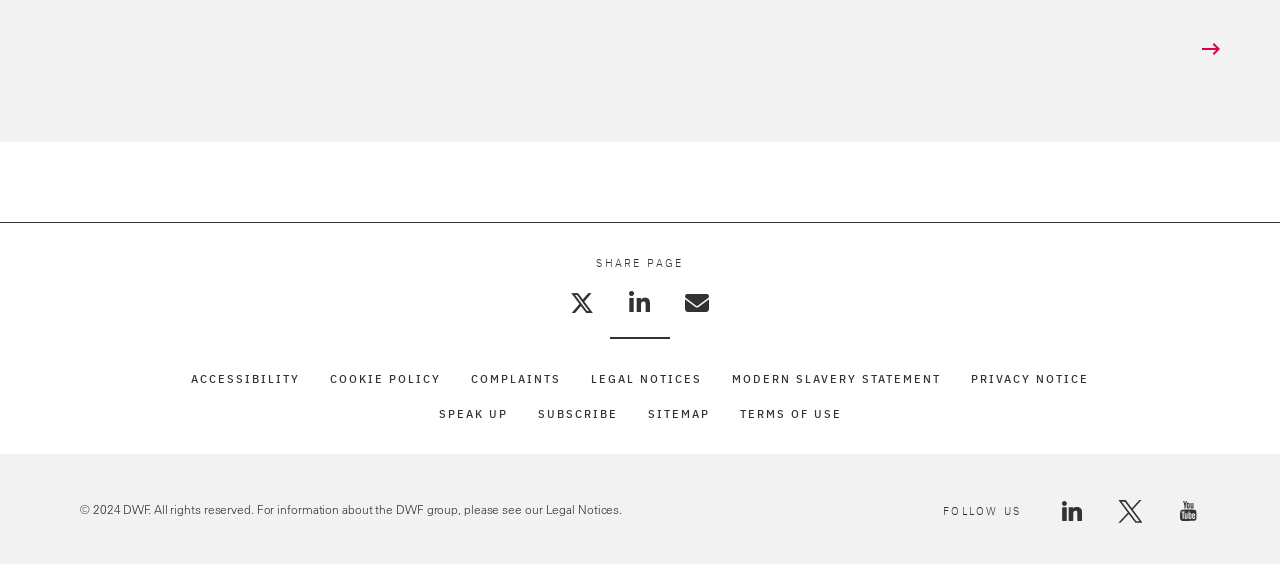Find the UI element described as: "Cookie Policy" and predict its bounding box coordinates. Ensure the coordinates are four float numbers between 0 and 1, [left, top, right, bottom].

[0.258, 0.66, 0.345, 0.685]